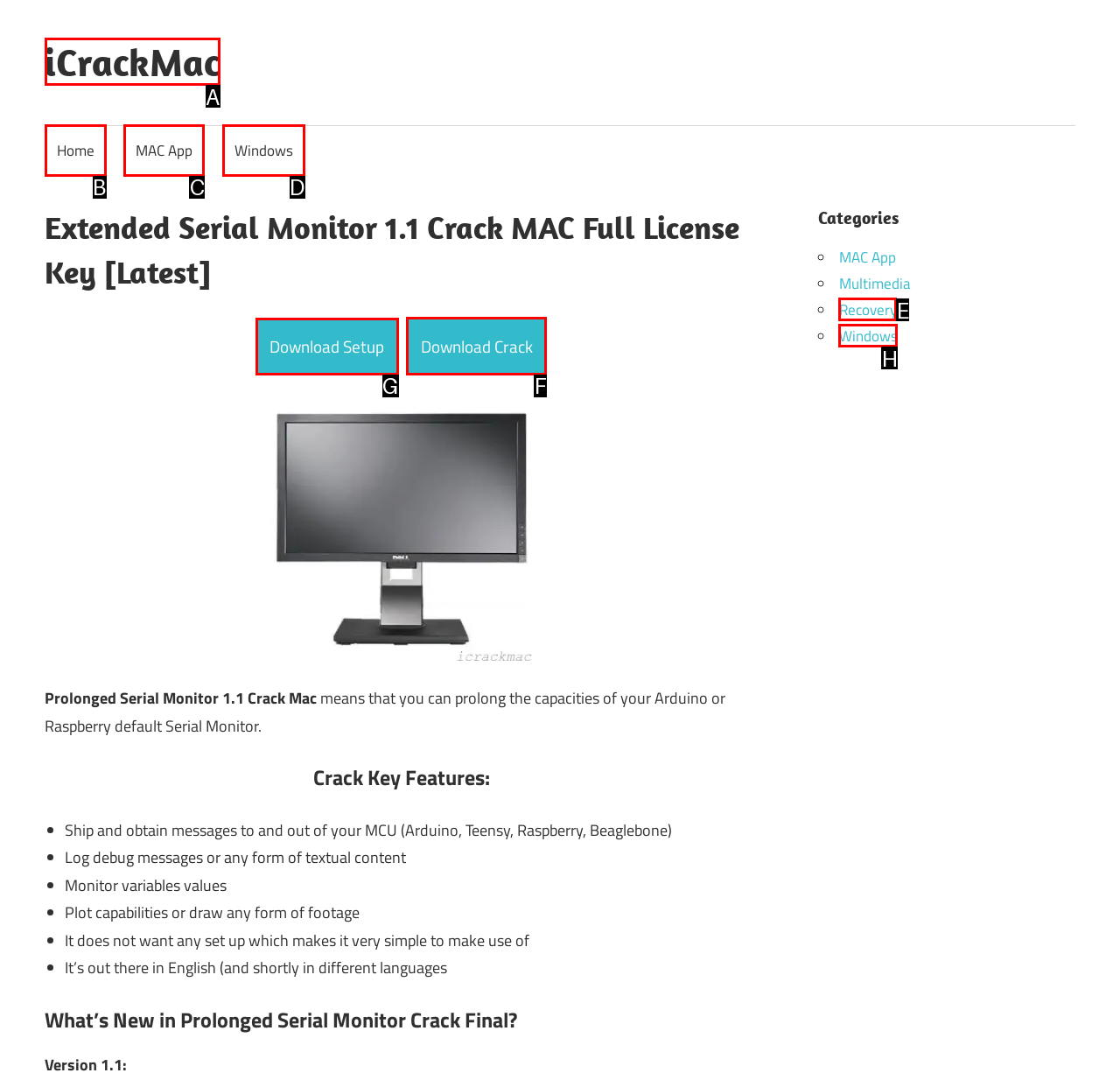Identify the letter of the UI element you need to select to accomplish the task: Visit the About page.
Respond with the option's letter from the given choices directly.

None